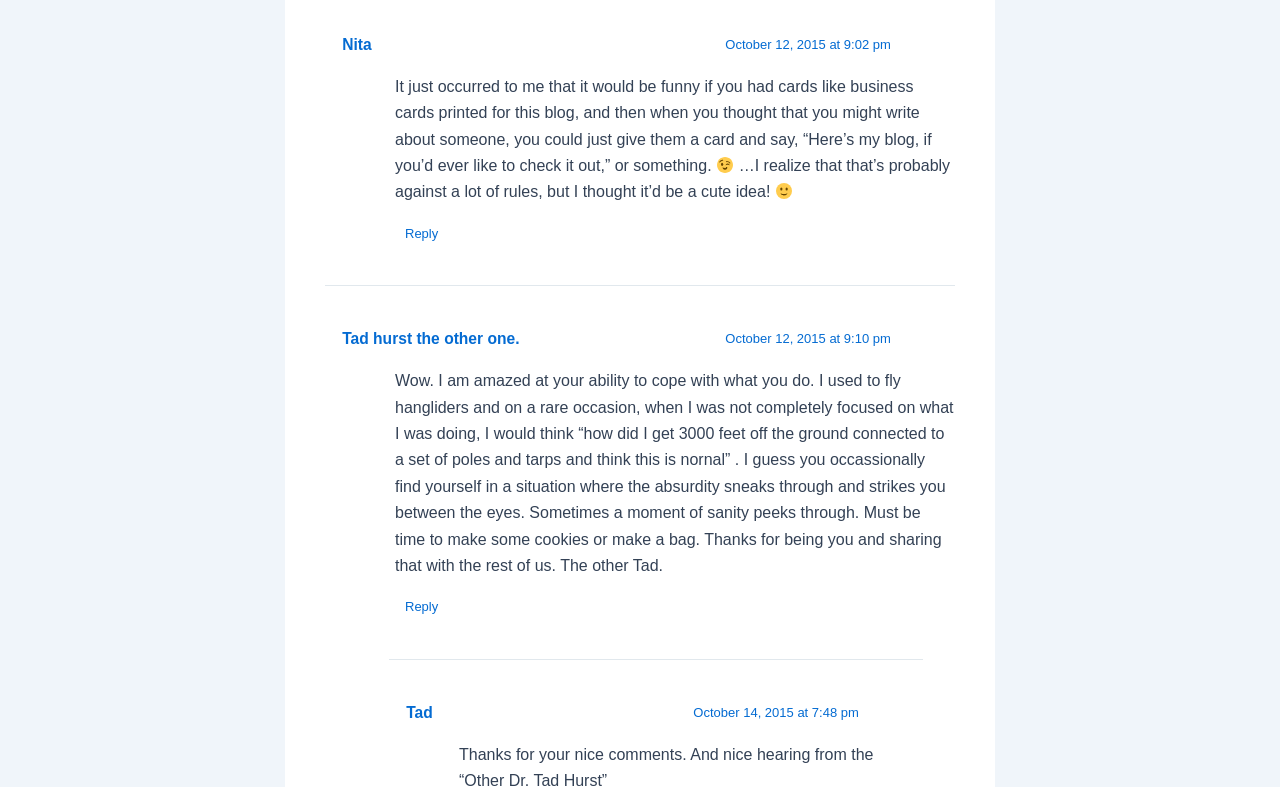By analyzing the image, answer the following question with a detailed response: What is the date of the second comment?

The second comment is dated 'October 12, 2015 at 9:10 pm' as indicated by the link element with the text 'October 12, 2015 at 9:10 pm'.